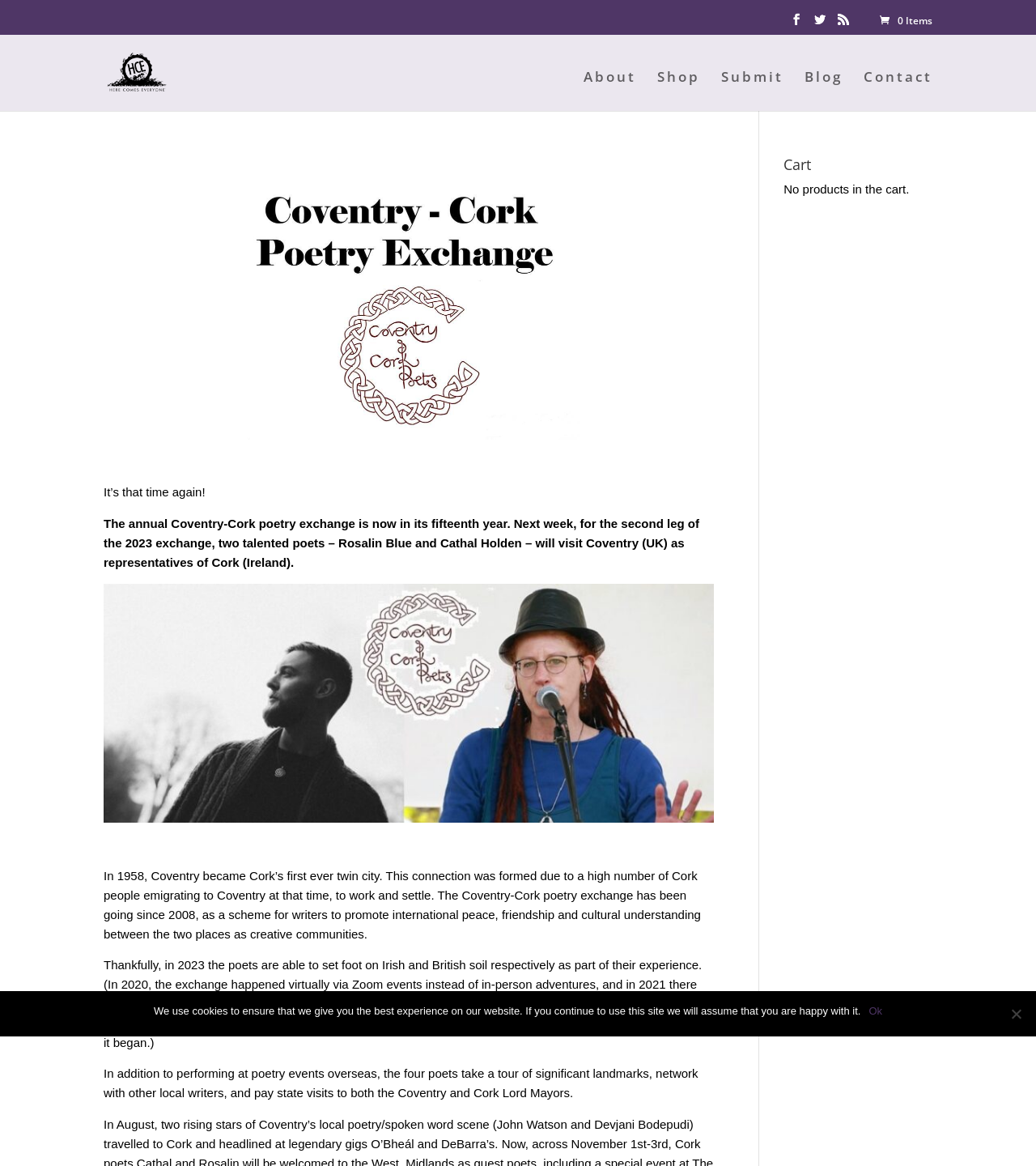Find the bounding box of the UI element described as follows: "‘Twin Skies’ anthology".

[0.407, 0.855, 0.532, 0.867]